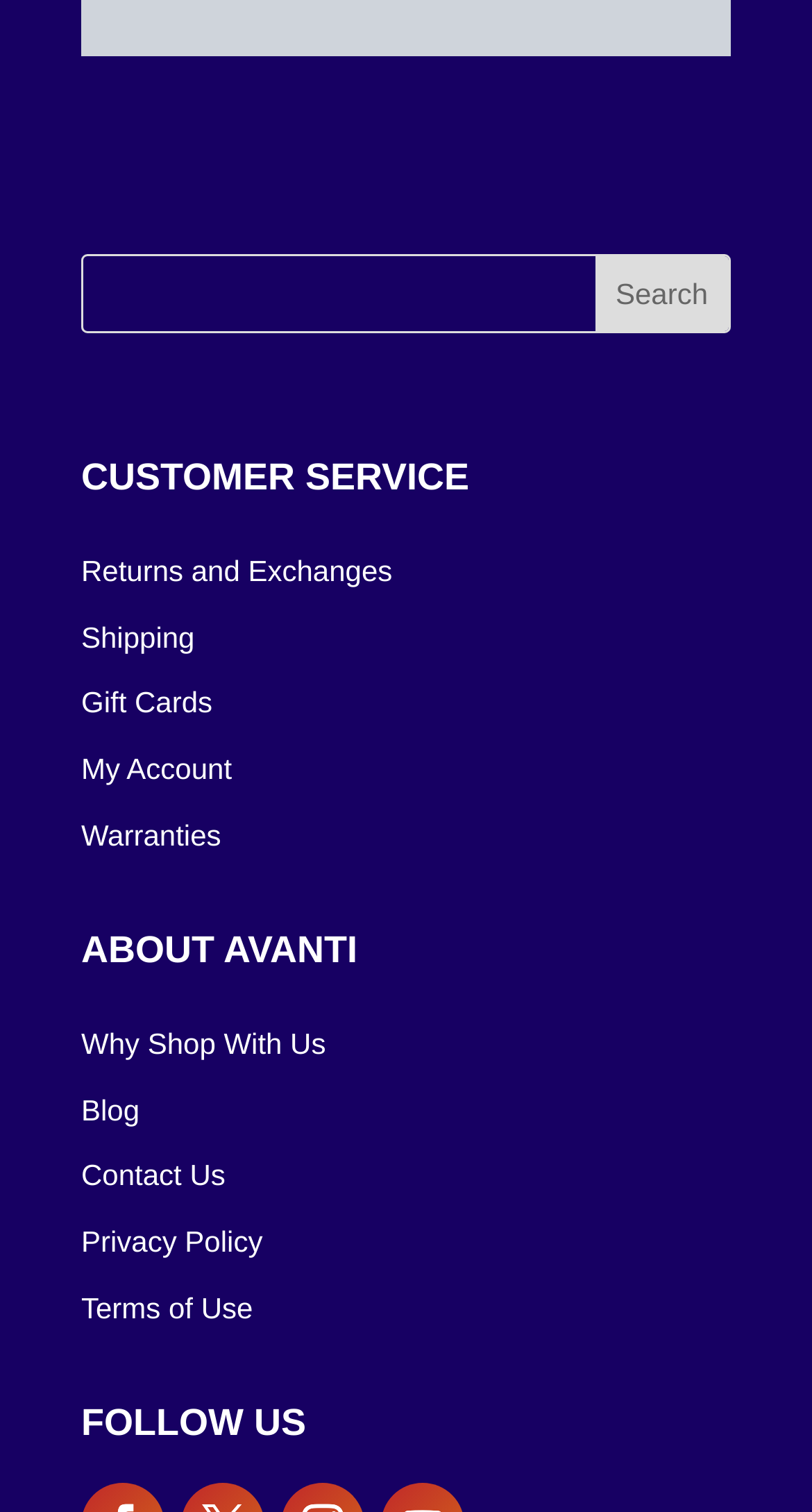How many headings are on the webpage? Using the information from the screenshot, answer with a single word or phrase.

3